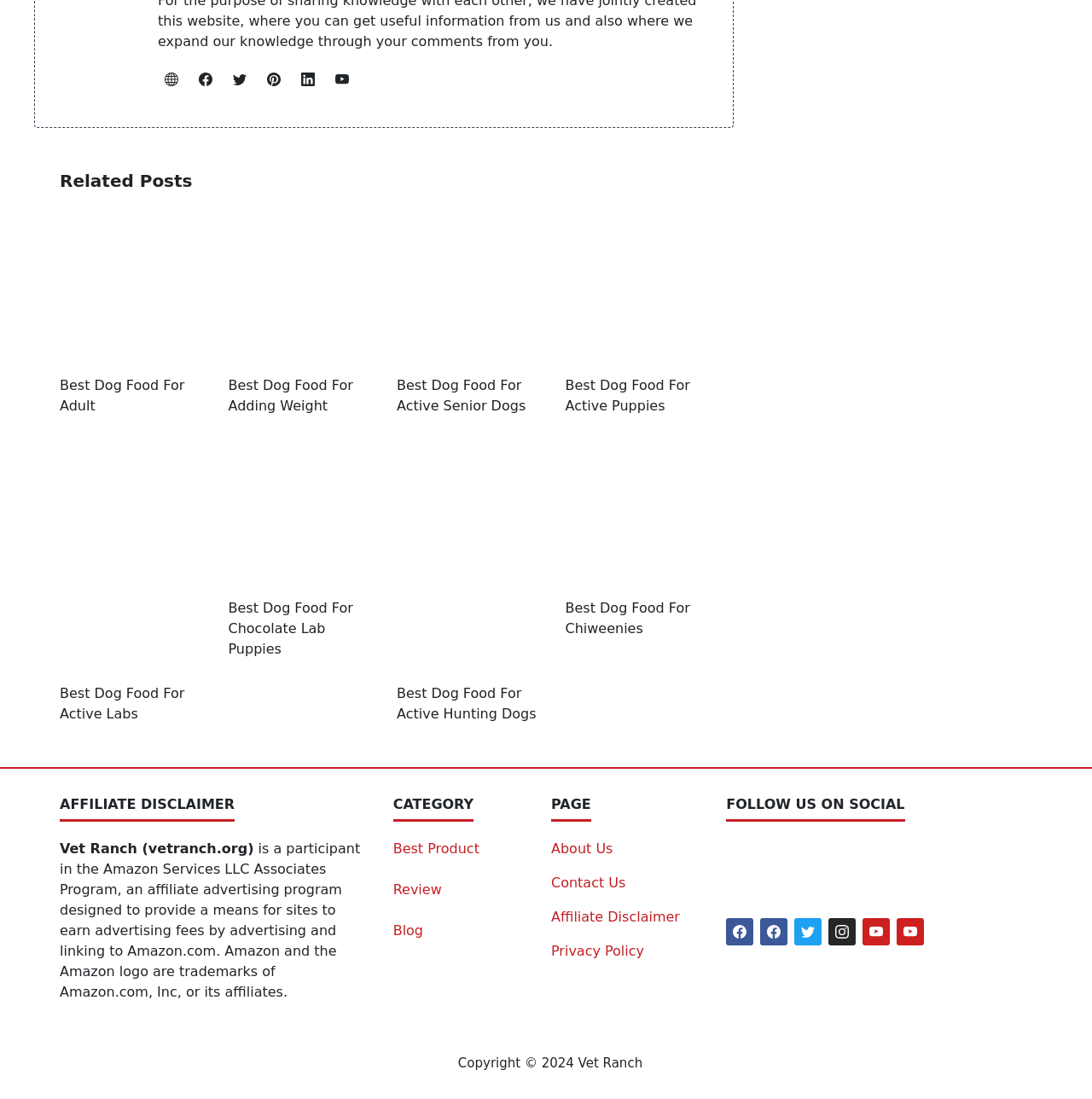How many articles are on the webpage?
Answer the question with just one word or phrase using the image.

6